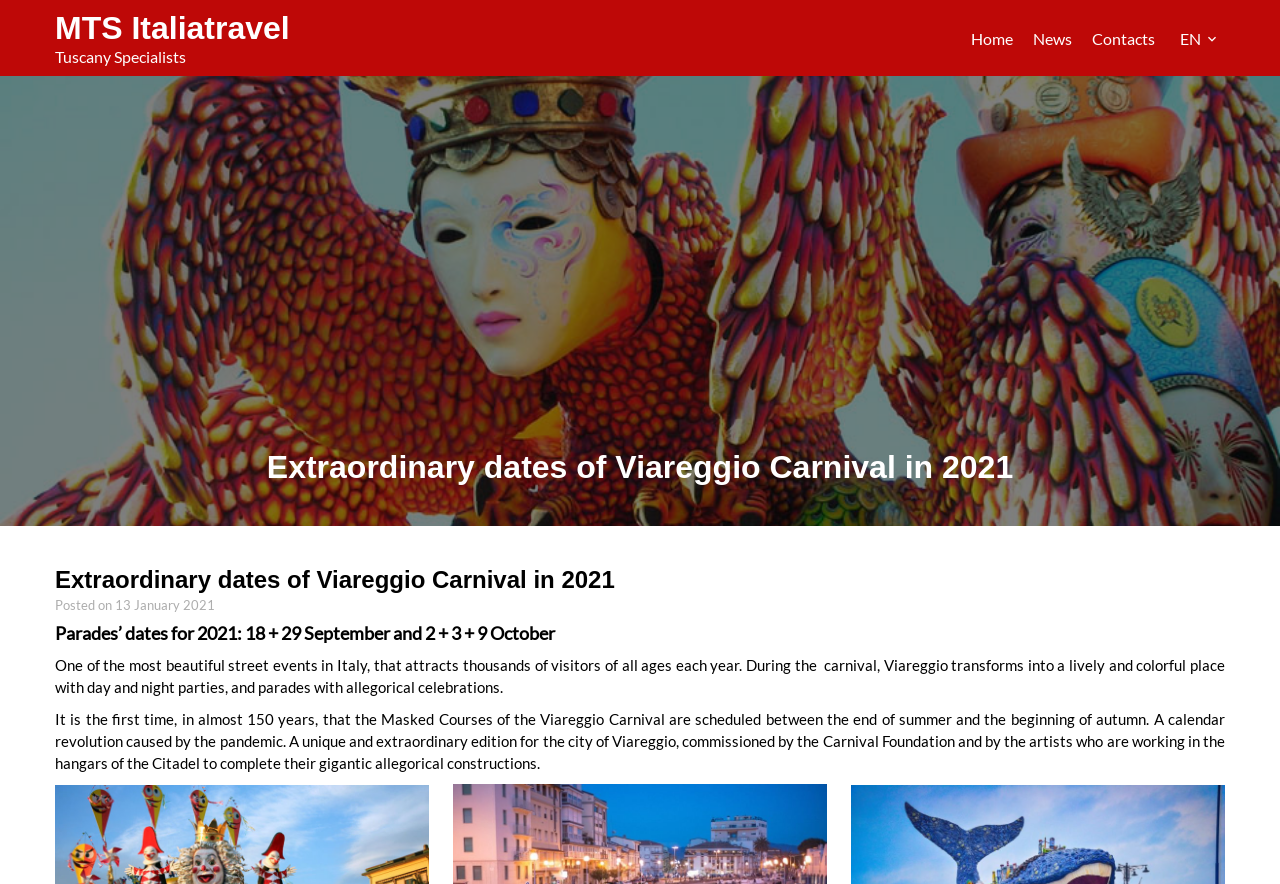Ascertain the bounding box coordinates for the UI element detailed here: "Contacts". The coordinates should be provided as [left, top, right, bottom] with each value being a float between 0 and 1.

[0.853, 0.032, 0.902, 0.054]